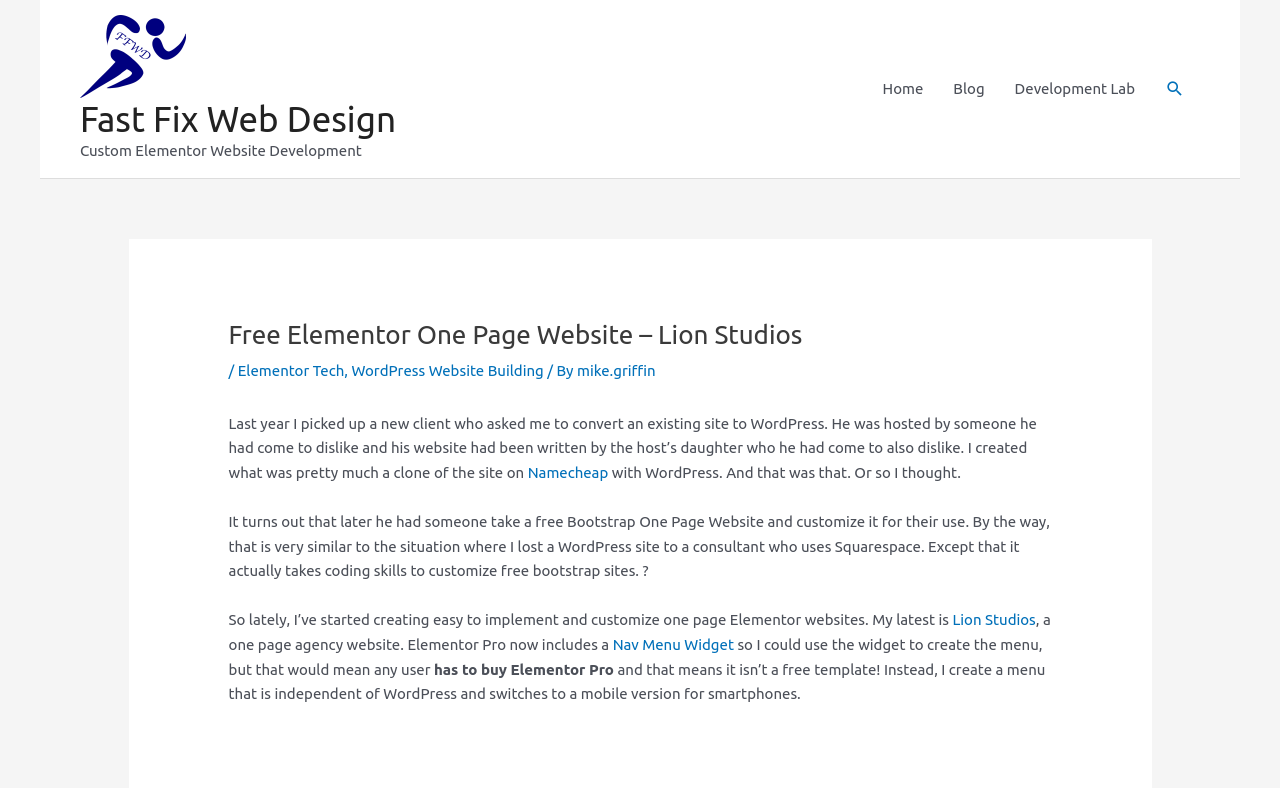Please locate the bounding box coordinates of the element's region that needs to be clicked to follow the instruction: "Visit the Development Lab". The bounding box coordinates should be provided as four float numbers between 0 and 1, i.e., [left, top, right, bottom].

[0.781, 0.0, 0.898, 0.225]